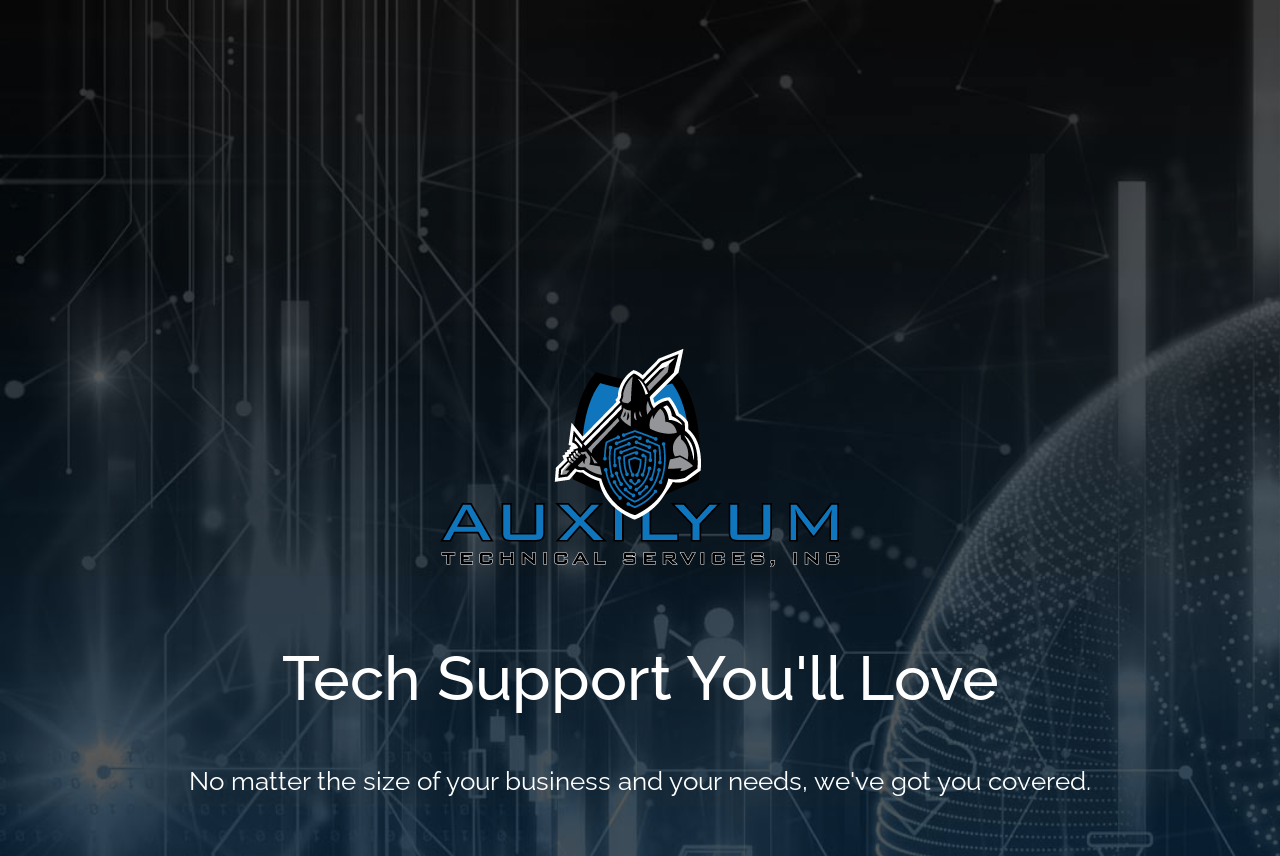Determine the bounding box coordinates for the UI element matching this description: "title="Home"".

[0.344, 0.406, 0.656, 0.662]